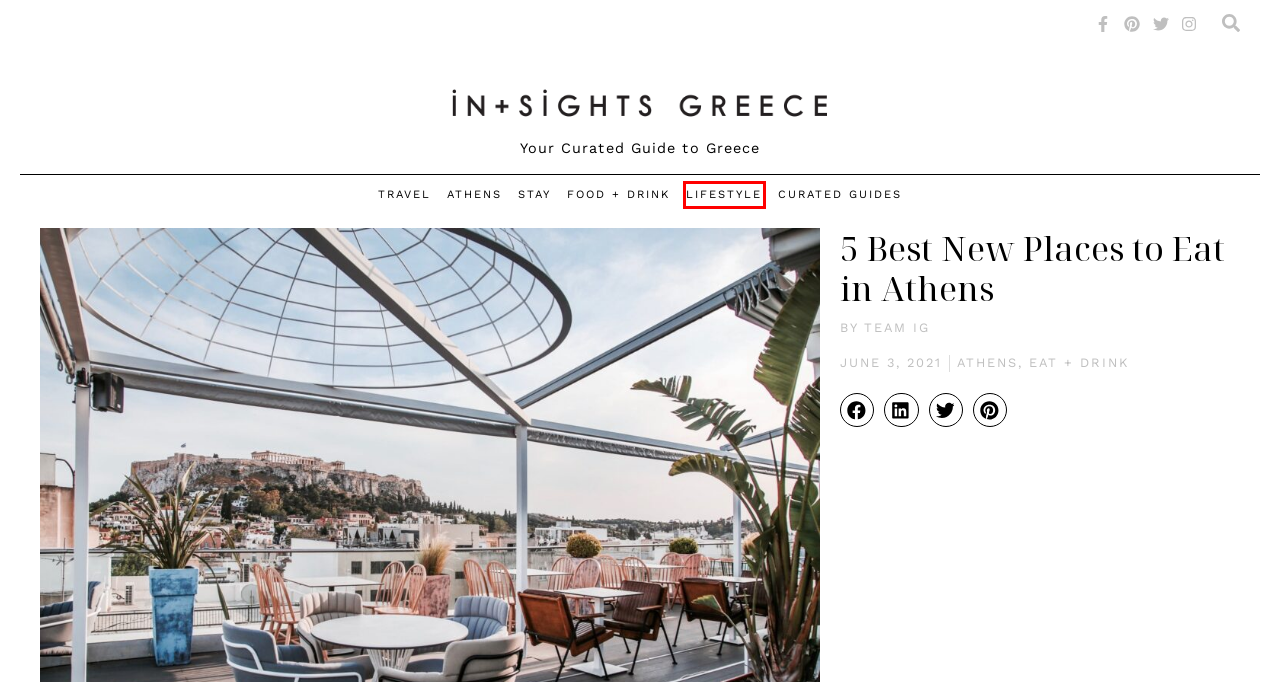Observe the screenshot of a webpage with a red bounding box around an element. Identify the webpage description that best fits the new page after the element inside the bounding box is clicked. The candidates are:
A. Curated Guides - Insights Greece
B. June 3, 2021 - Insights Greece
C. Guide to Where to Stay in Greece
D. Insider Guide to Athens
E. Greece Lifestyle Guide
F. Where to Eat and Drink in Athens
G. Athens Archives - Insights Greece
H. Complete Travel Guide to Greece

E